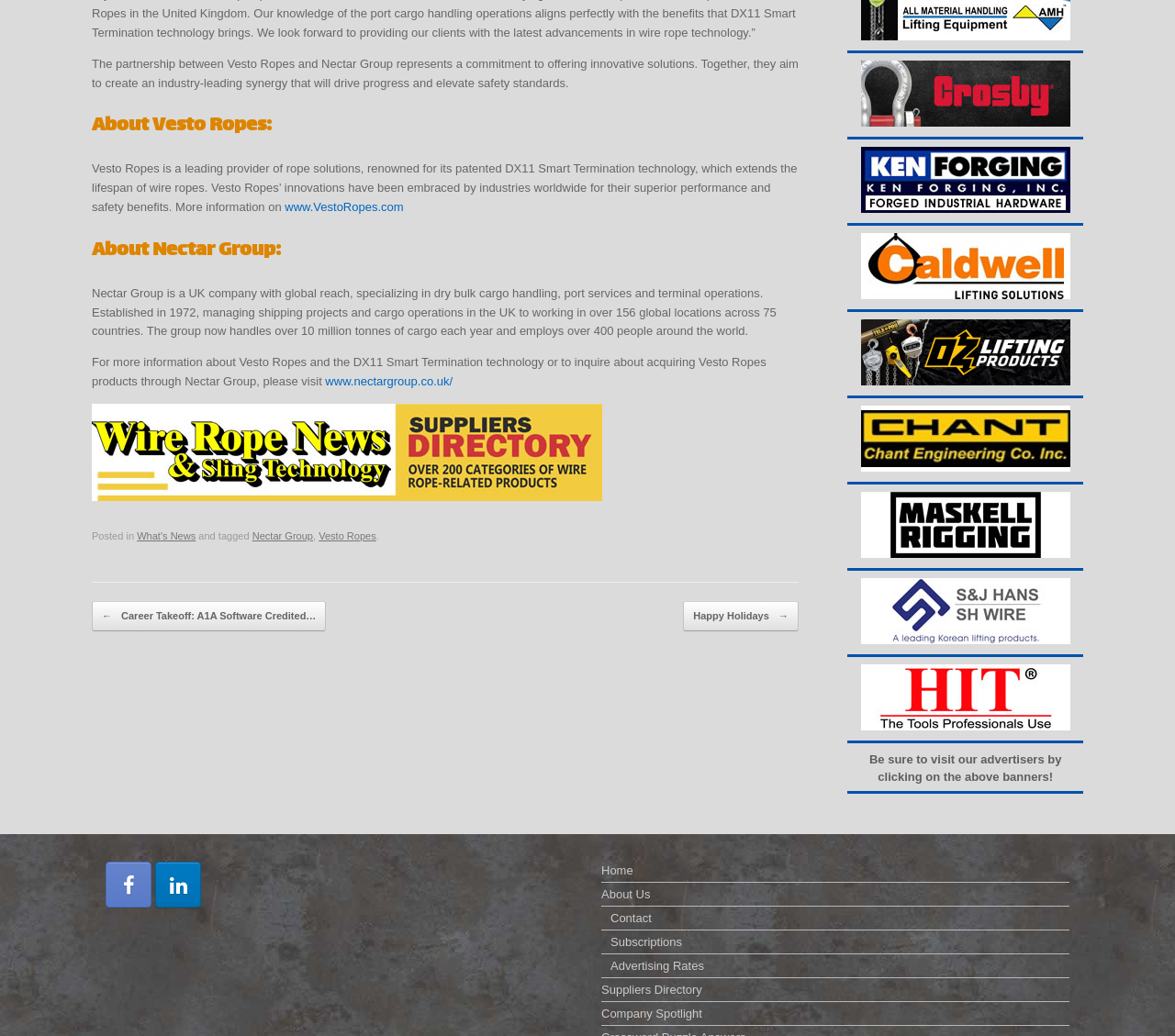Please determine the bounding box coordinates of the section I need to click to accomplish this instruction: "View the 'Recent Posts'".

None